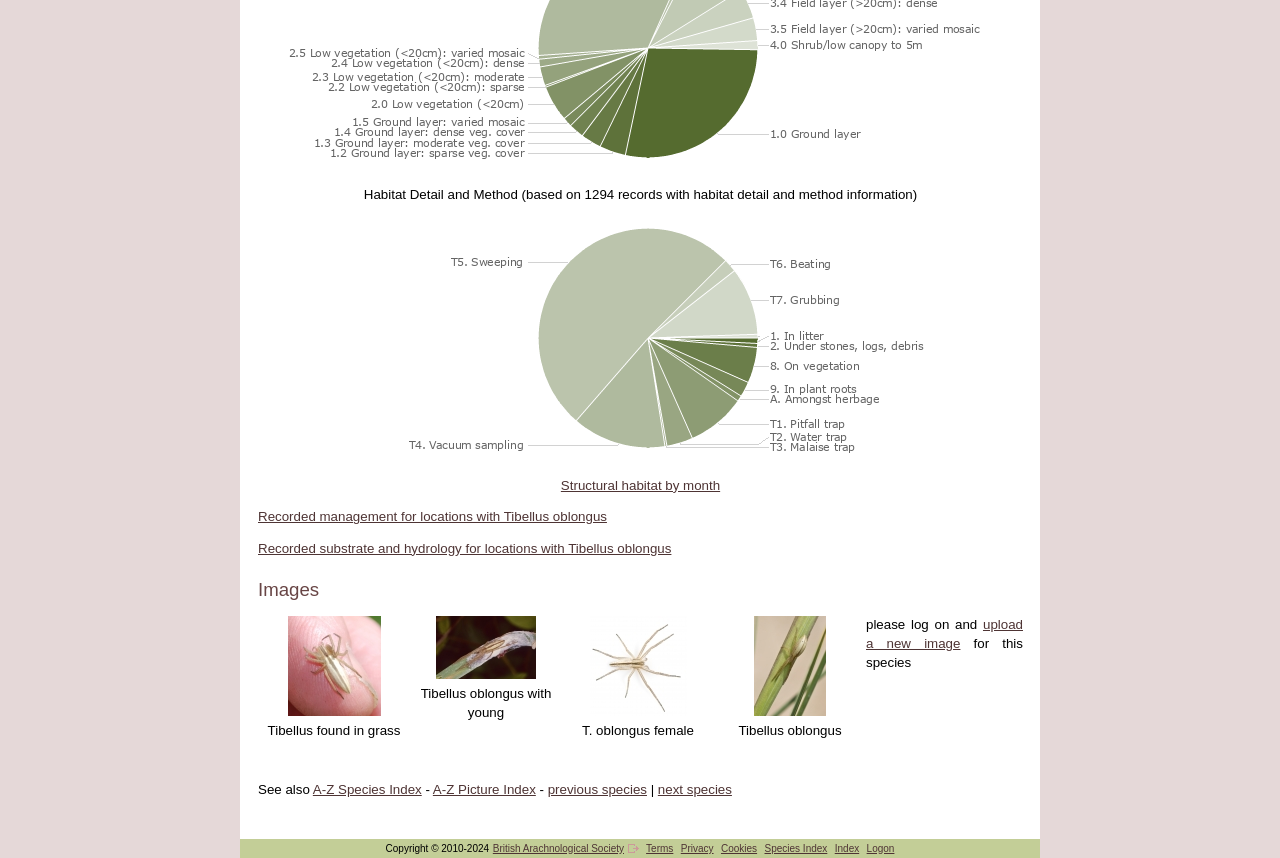Please identify the bounding box coordinates of the element I should click to complete this instruction: 'View images of Tibellus found in grass'. The coordinates should be given as four float numbers between 0 and 1, like this: [left, top, right, bottom].

[0.225, 0.718, 0.297, 0.835]